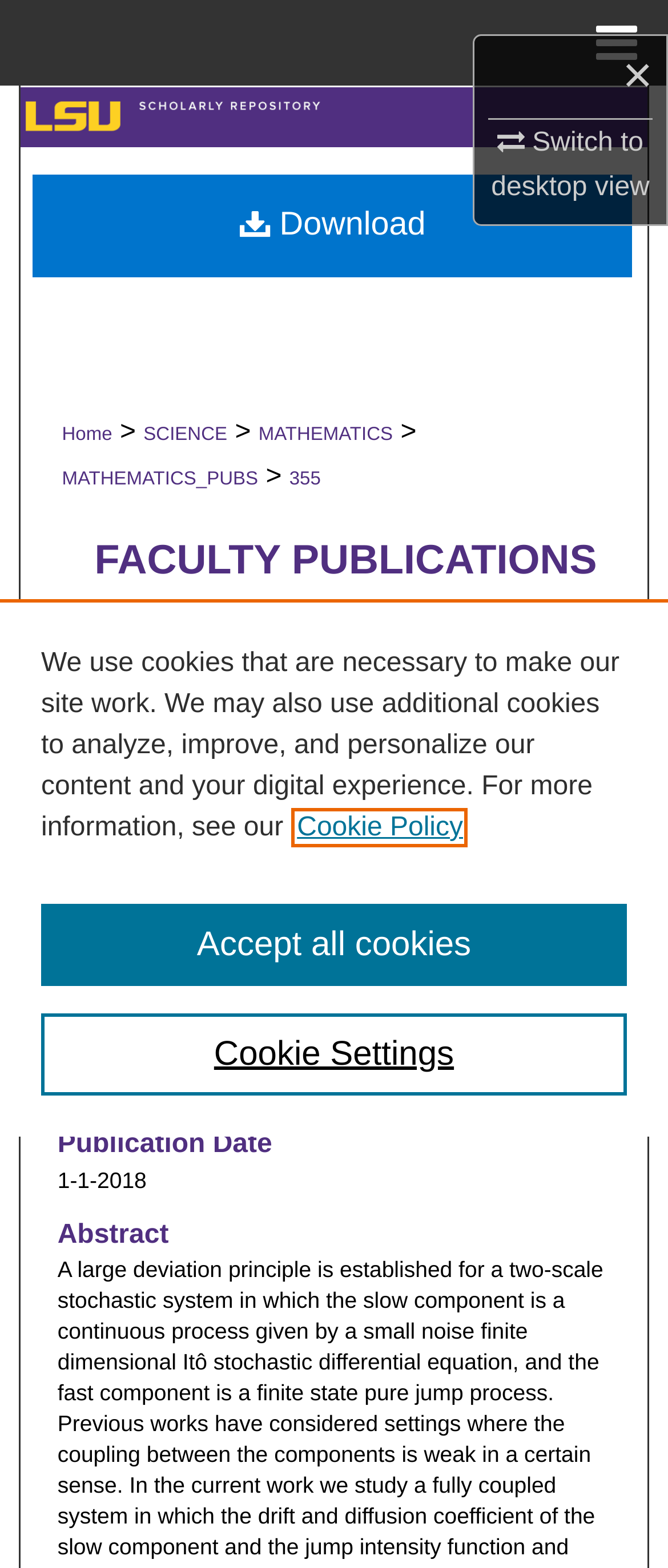Specify the bounding box coordinates of the region I need to click to perform the following instruction: "Download". The coordinates must be four float numbers in the range of 0 to 1, i.e., [left, top, right, bottom].

[0.049, 0.11, 0.947, 0.175]